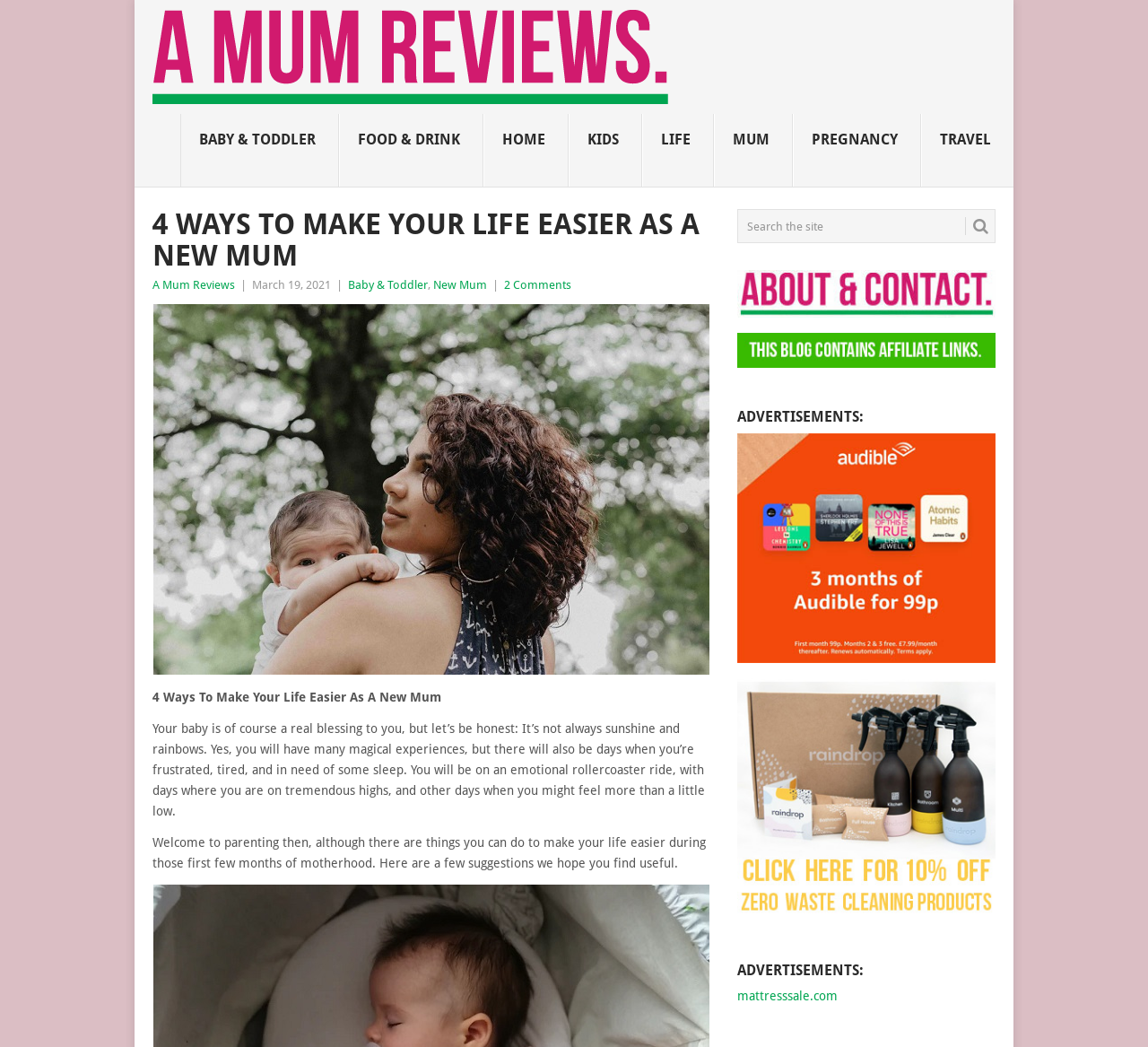Find the bounding box coordinates of the element to click in order to complete the given instruction: "Click on the 'Audible trial 3 months for 99p' advertisement."

[0.642, 0.622, 0.867, 0.636]